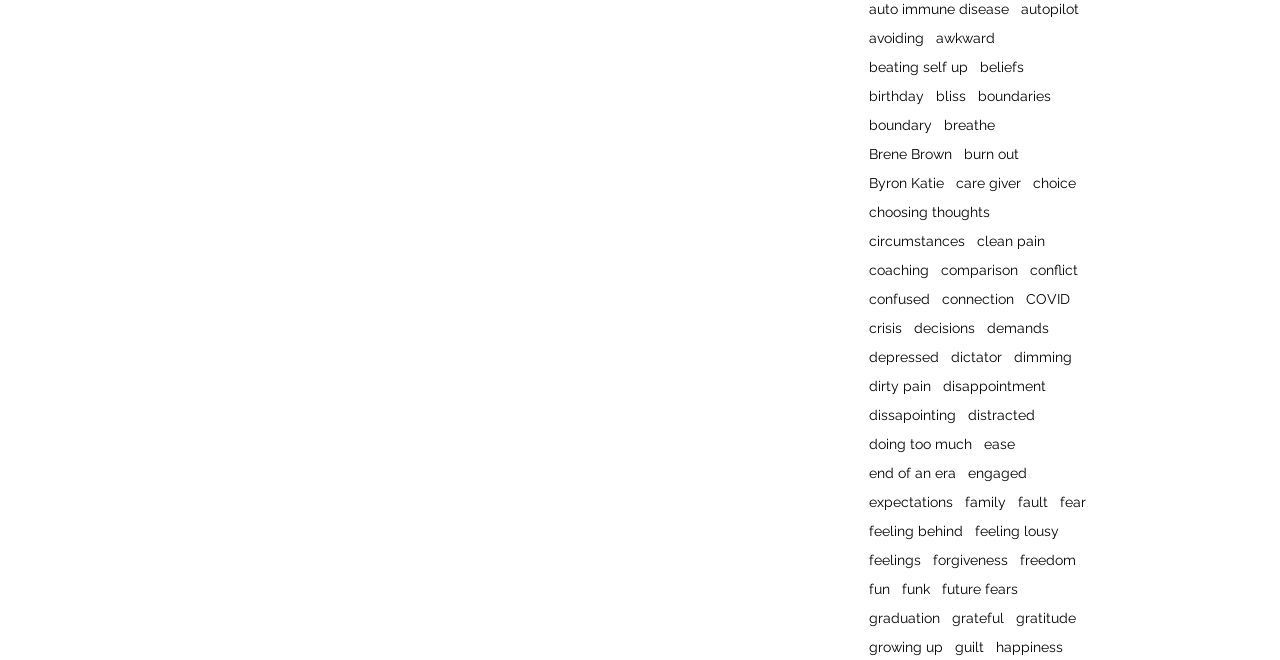Identify the bounding box coordinates for the UI element described as follows: end of an era. Use the format (top-left x, top-left y, bottom-right x, bottom-right y) and ensure all values are floating point numbers between 0 and 1.

[0.679, 0.705, 0.747, 0.73]